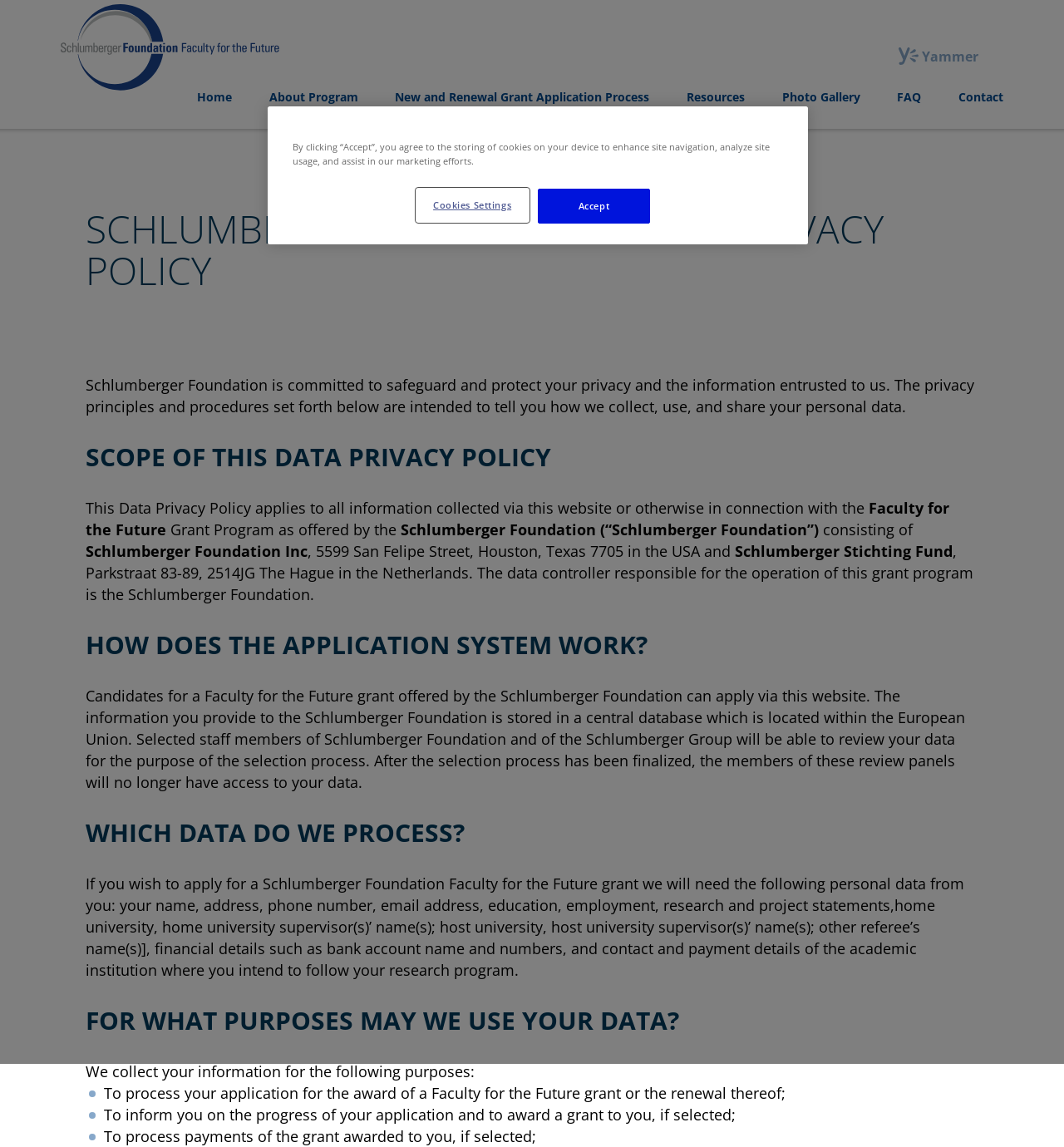Please locate the bounding box coordinates of the element that should be clicked to complete the given instruction: "view search form".

None